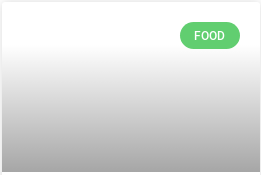Please provide a one-word or short phrase answer to the question:
What is the purpose of the 'FOOD' button?

Navigational element